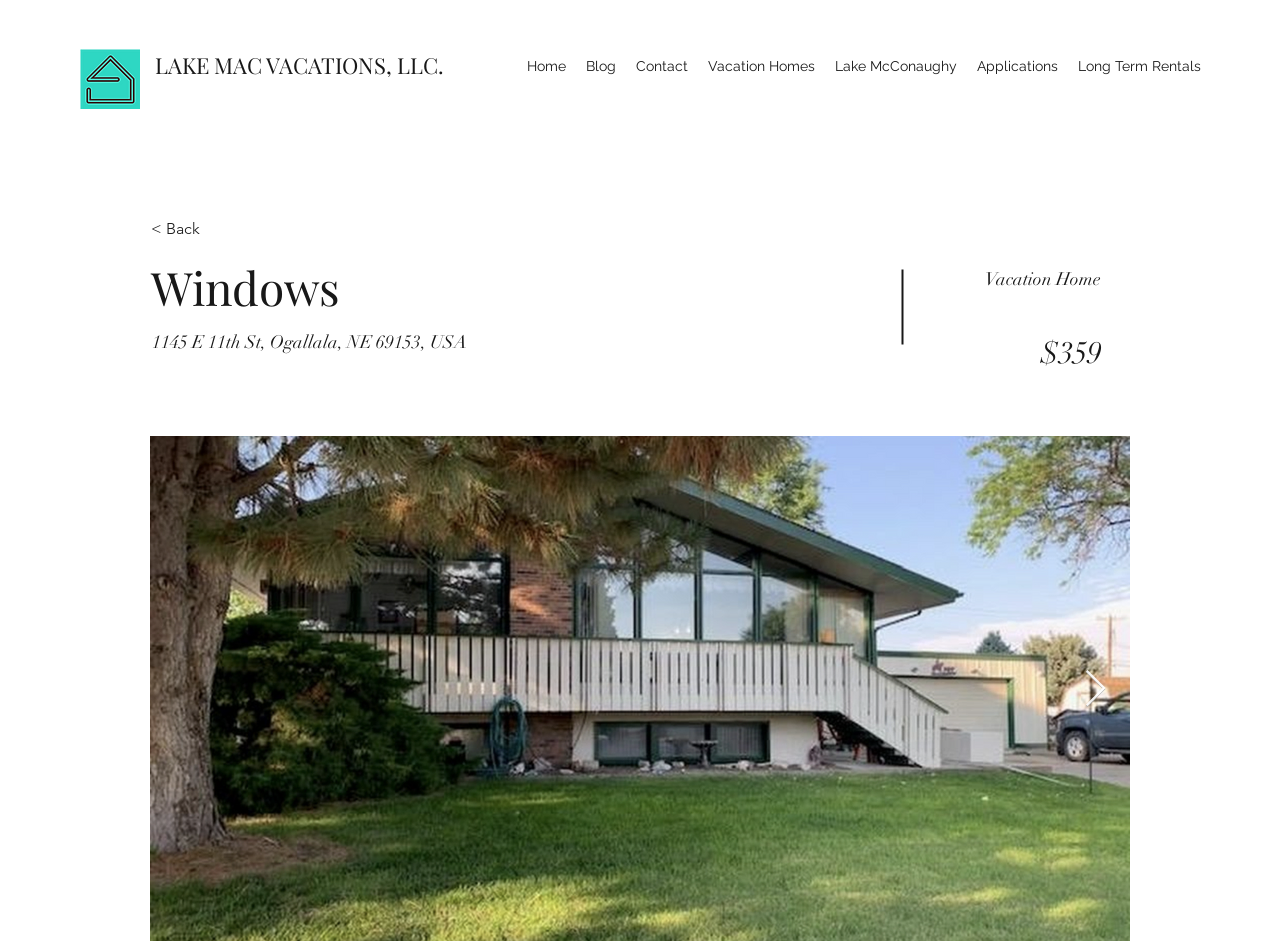Show the bounding box coordinates of the region that should be clicked to follow the instruction: "go to Contact page."

[0.489, 0.054, 0.545, 0.086]